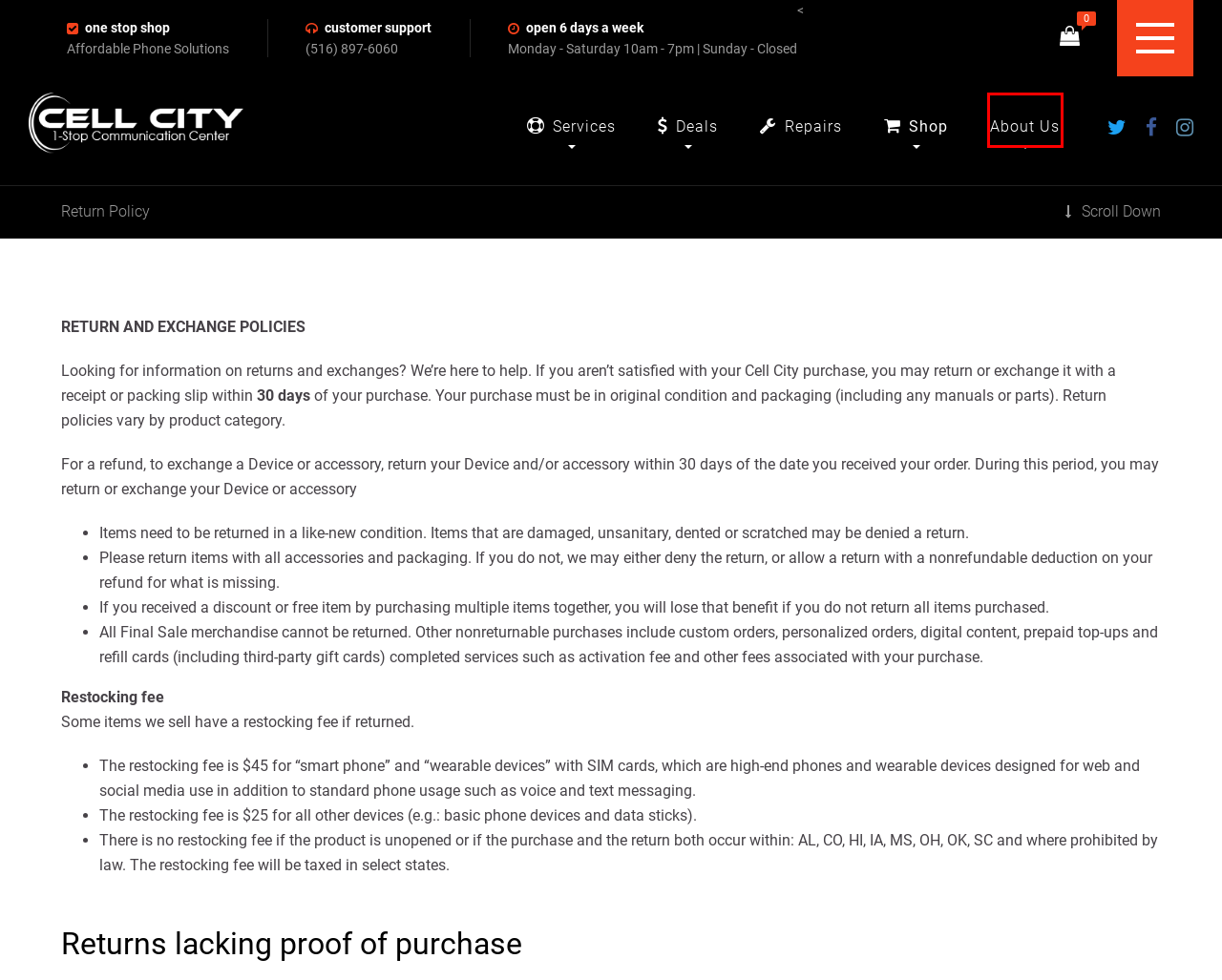Using the screenshot of a webpage with a red bounding box, pick the webpage description that most accurately represents the new webpage after the element inside the red box is clicked. Here are the candidates:
A. carriers
B. Clearance
C. Repairs
D. Disclaimer
E. Terms of use
F. FAQs
G. Shop
H. About Us

H